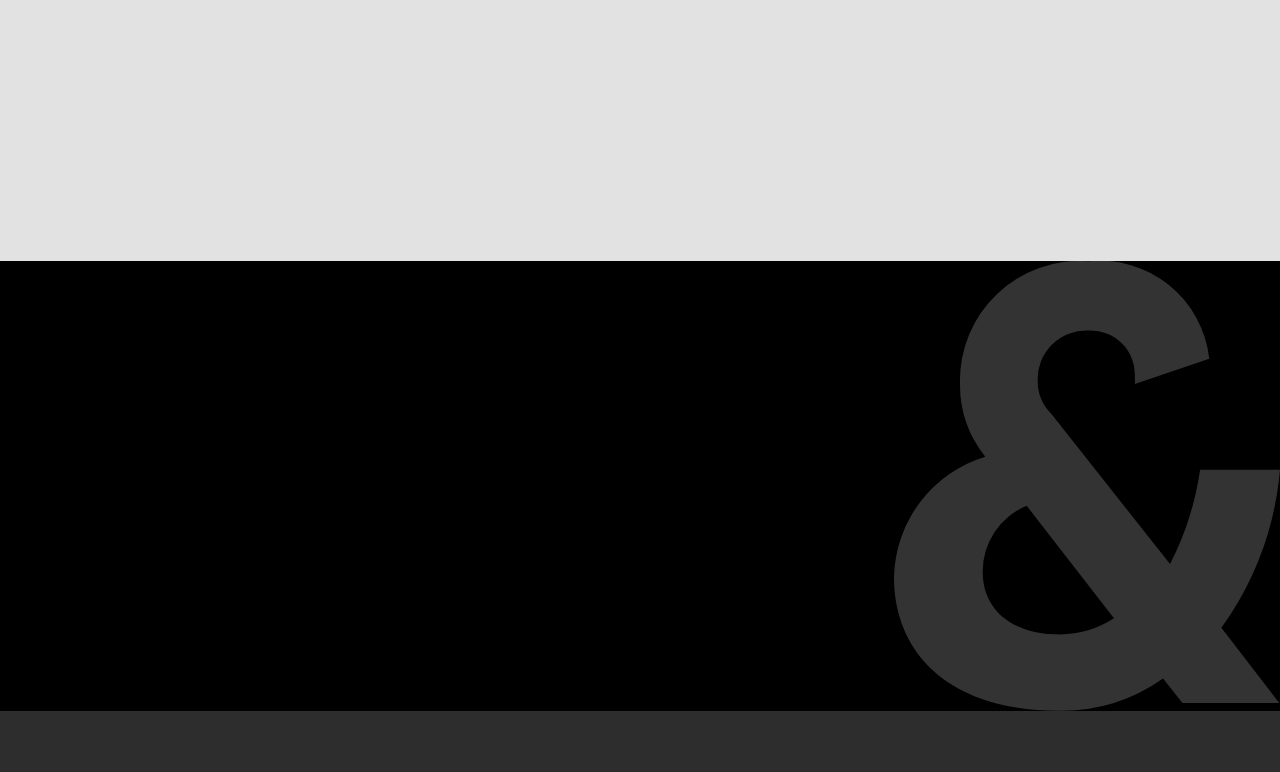Please locate the bounding box coordinates of the element's region that needs to be clicked to follow the instruction: "View contact information". The bounding box coordinates should be provided as four float numbers between 0 and 1, i.e., [left, top, right, bottom].

[0.453, 0.442, 0.703, 0.481]